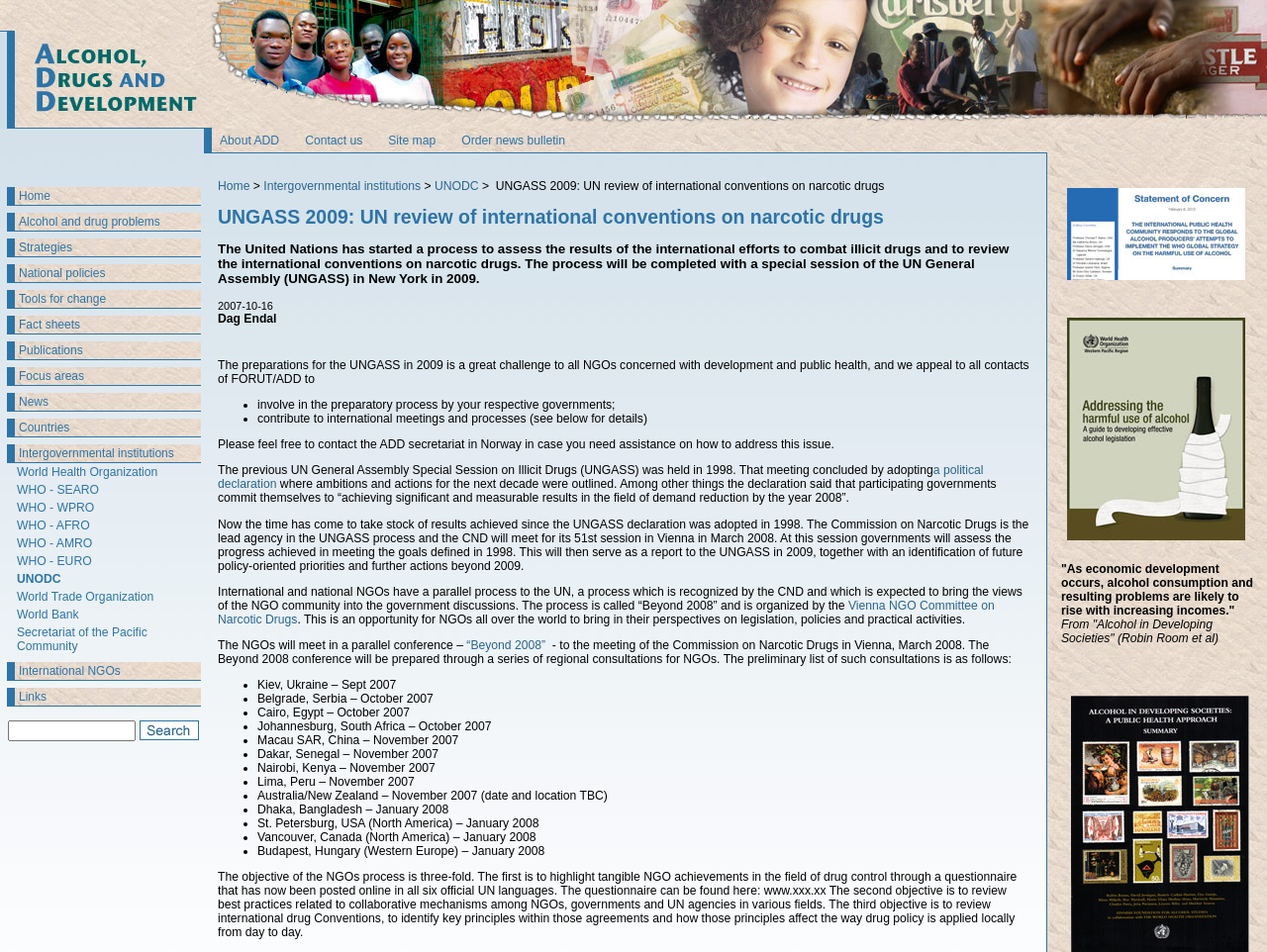Provide a comprehensive description of the webpage.

This webpage is about the United Nations General Assembly Special Session (UNGASS) 2009, which reviews international conventions on narcotic drugs. At the top, there is a logo and a navigation menu with links to various sections, including "About ADD", "Contact us", "Site map", and "Order news bulletin". Below the navigation menu, there are two images, one on the left and one on the right.

The main content of the webpage is divided into two columns. The left column has a list of links to different organizations, including the World Health Organization, UNODC, and the World Bank. The right column has a heading "UNGASS 2009: UN review of international conventions on narcotic drugs" followed by a paragraph of text explaining the purpose of the UNGASS 2009.

Below the heading, there is a section with a date "2007-10-16" and an author's name "Dag Endal". The text in this section explains the preparations for the UNGASS 2009 and appeals to NGOs to involve in the preparatory process.

The webpage also has a list of bullet points with suggestions for NGOs, including involving in the preparatory process and contributing to international meetings and processes. There is a section that explains the previous UNGASS in 1998 and the goals defined in the political declaration adopted at that meeting.

The webpage also discusses the "Beyond 2008" process, which is a parallel process to the UN process, organized by the Vienna NGO Committee on Narcotic Drugs. This process aims to bring the views of the NGO community into the government discussions. The webpage lists several regional consultations for NGOs, including Kiev, Ukraine, Belgrade, Serbia, Cairo, Egypt, and others.

Overall, the webpage provides information about the UNGASS 2009 and the preparations for it, as well as the role of NGOs in the process.